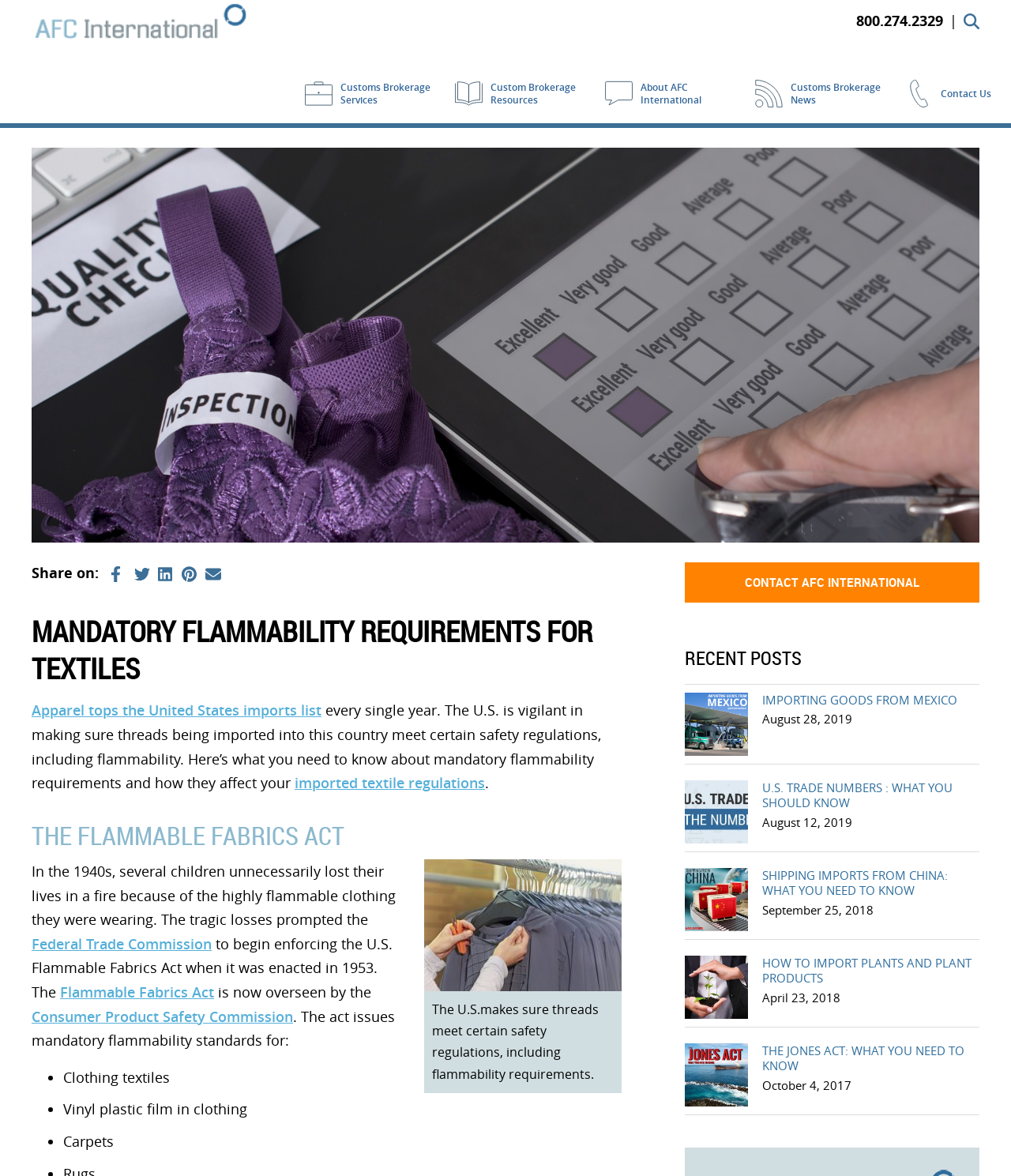Could you locate the bounding box coordinates for the section that should be clicked to accomplish this task: "Contact AFC International".

[0.677, 0.478, 0.969, 0.513]